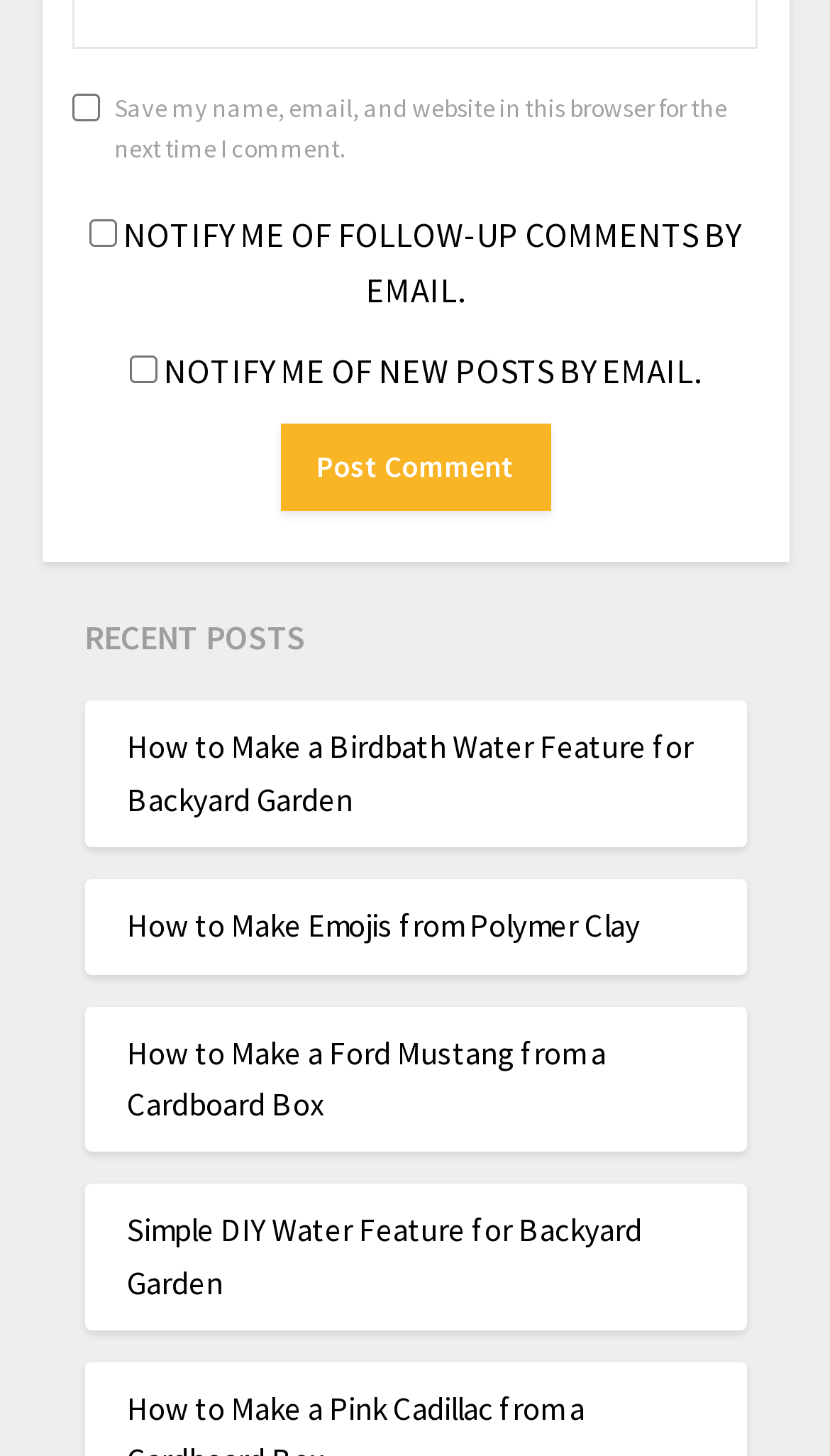Please give the bounding box coordinates of the area that should be clicked to fulfill the following instruction: "Check the box to save your name and email". The coordinates should be in the format of four float numbers from 0 to 1, i.e., [left, top, right, bottom].

[0.086, 0.064, 0.119, 0.083]